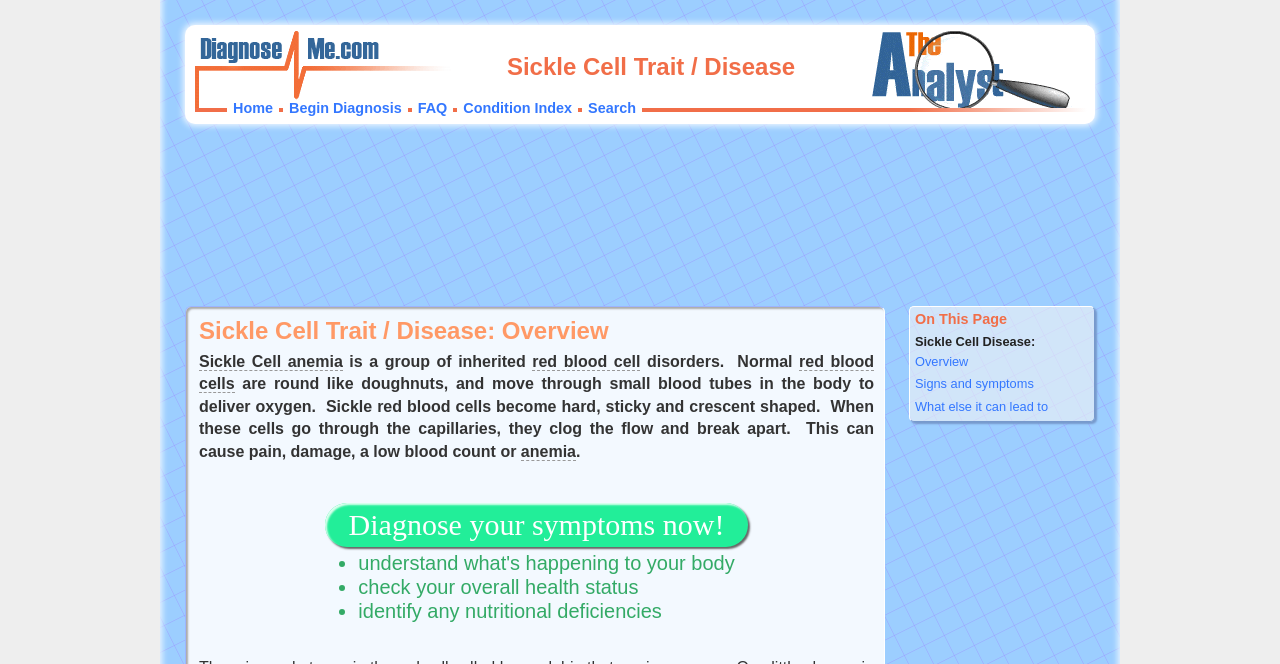Can you find the bounding box coordinates of the area I should click to execute the following instruction: "Learn about 'What else it can lead to'"?

[0.715, 0.597, 0.851, 0.626]